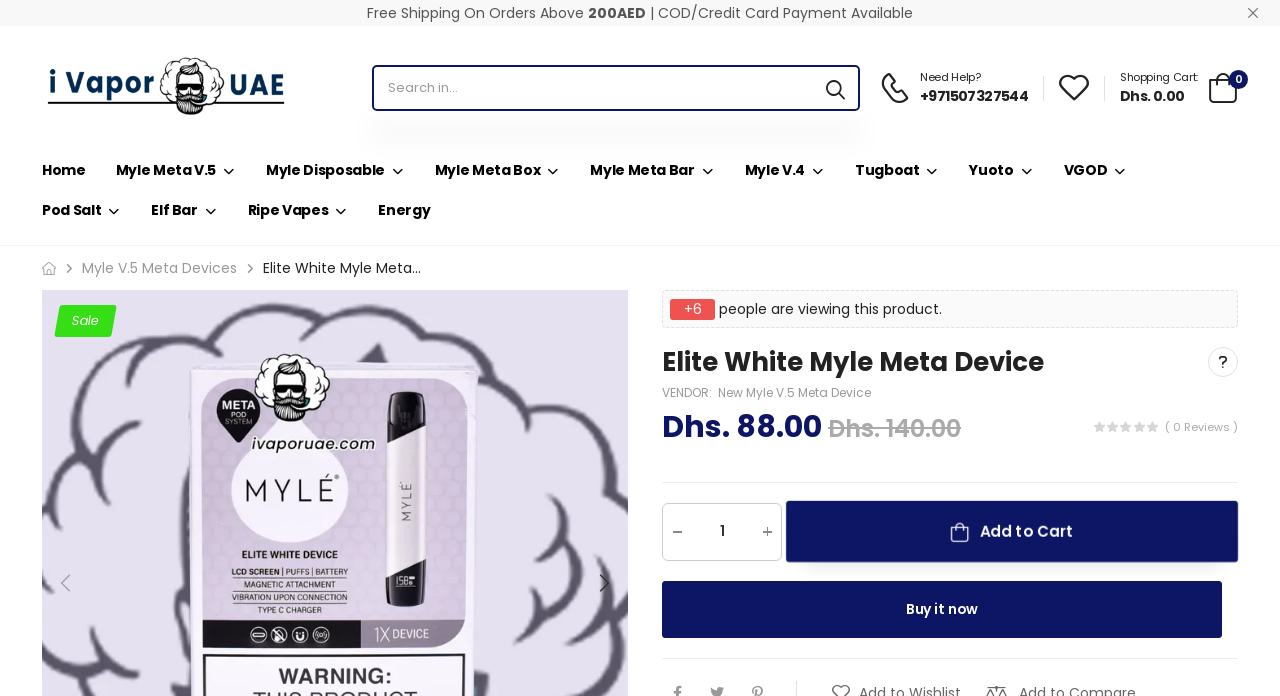Please identify the bounding box coordinates of the element I should click to complete this instruction: 'Buy the Elite White Myle Meta Device'. The coordinates should be given as four float numbers between 0 and 1, like this: [left, top, right, bottom].

[0.517, 0.834, 0.955, 0.916]